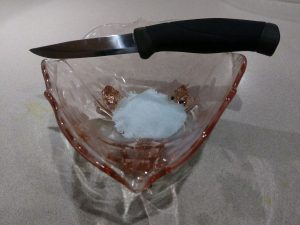Explain the image with as much detail as possible.

The image depicts a clear, decorative bowl filled with sea salt, positioned on a neutral countertop. Resting next to the bowl is a sharp knife featuring a black handle. This setup suggests preparation for a ritualistic practice, specifically one related to salt water purification inspired by a tradition described in Starhawk’s "The Spiral Dance." The salt symbolizes purification and cleansing, while the knife may serve as a tool for intention-setting or engaging with the materials involved in the ritual. Such rituals can be performed alone or in the company of friends or family, promoting a sense of connection and mindfulness. The inviting arrangement of the bowl and knife suggests readiness for a meaningful experience that transcends mere physical action, encouraging participants to engage deeply with their personal beliefs and intentions.